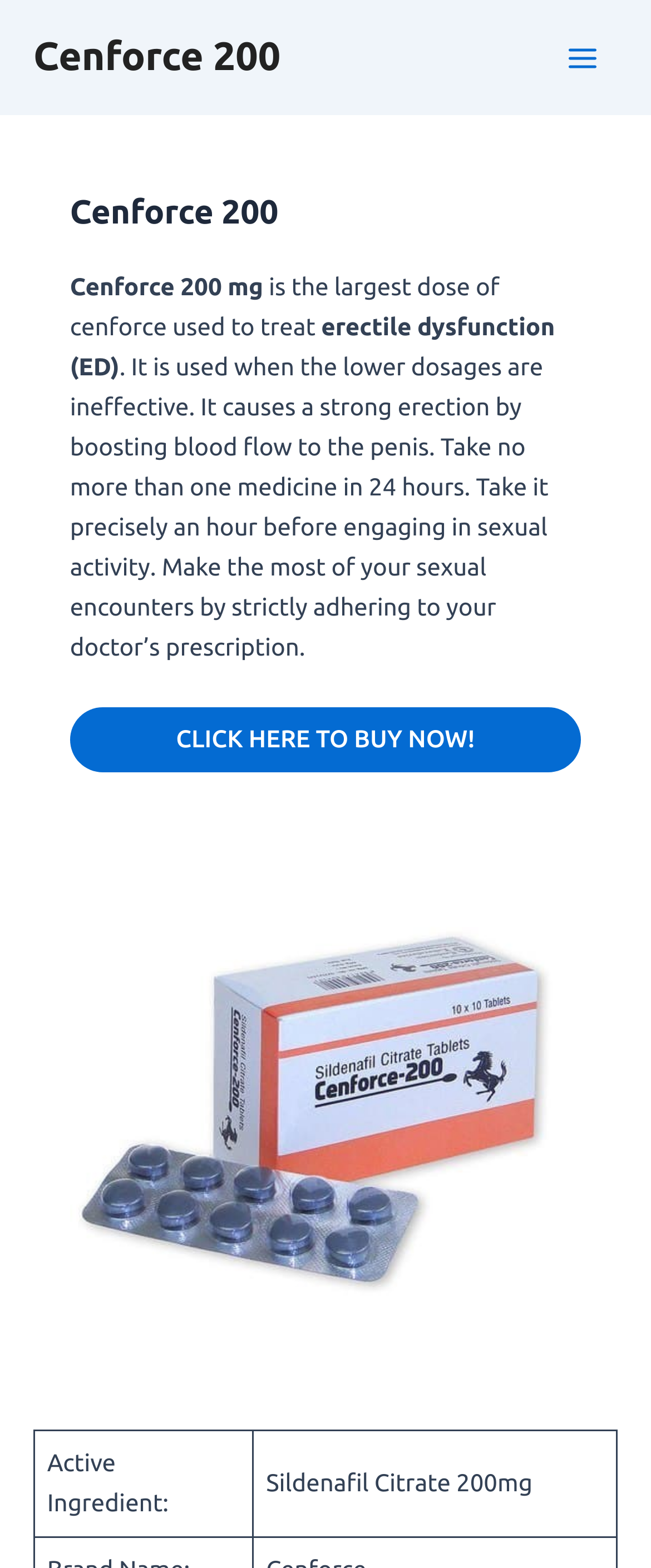What is the purpose of Cenforce 200?
Please answer the question with as much detail as possible using the screenshot.

Based on the webpage content, Cenforce 200 is primarily used to treat erectile dysfunction (ED) in men, which is stated in the first sentence of the webpage. This information is provided in the StaticText element with the text 'erectile dysfunction (ED)'.